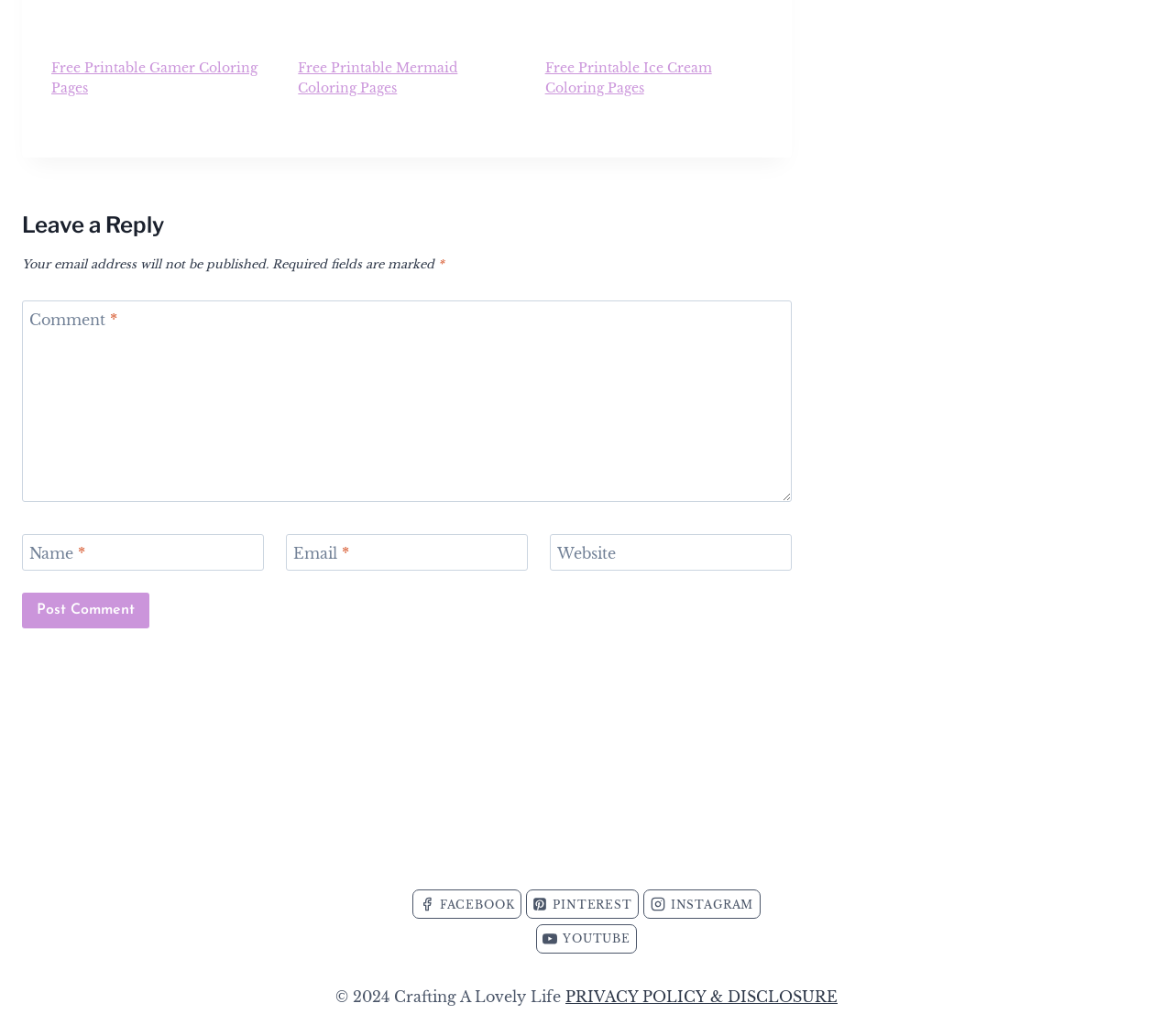Determine the bounding box for the UI element that matches this description: "Free Printable Gamer Coloring Pages".

[0.044, 0.057, 0.22, 0.093]